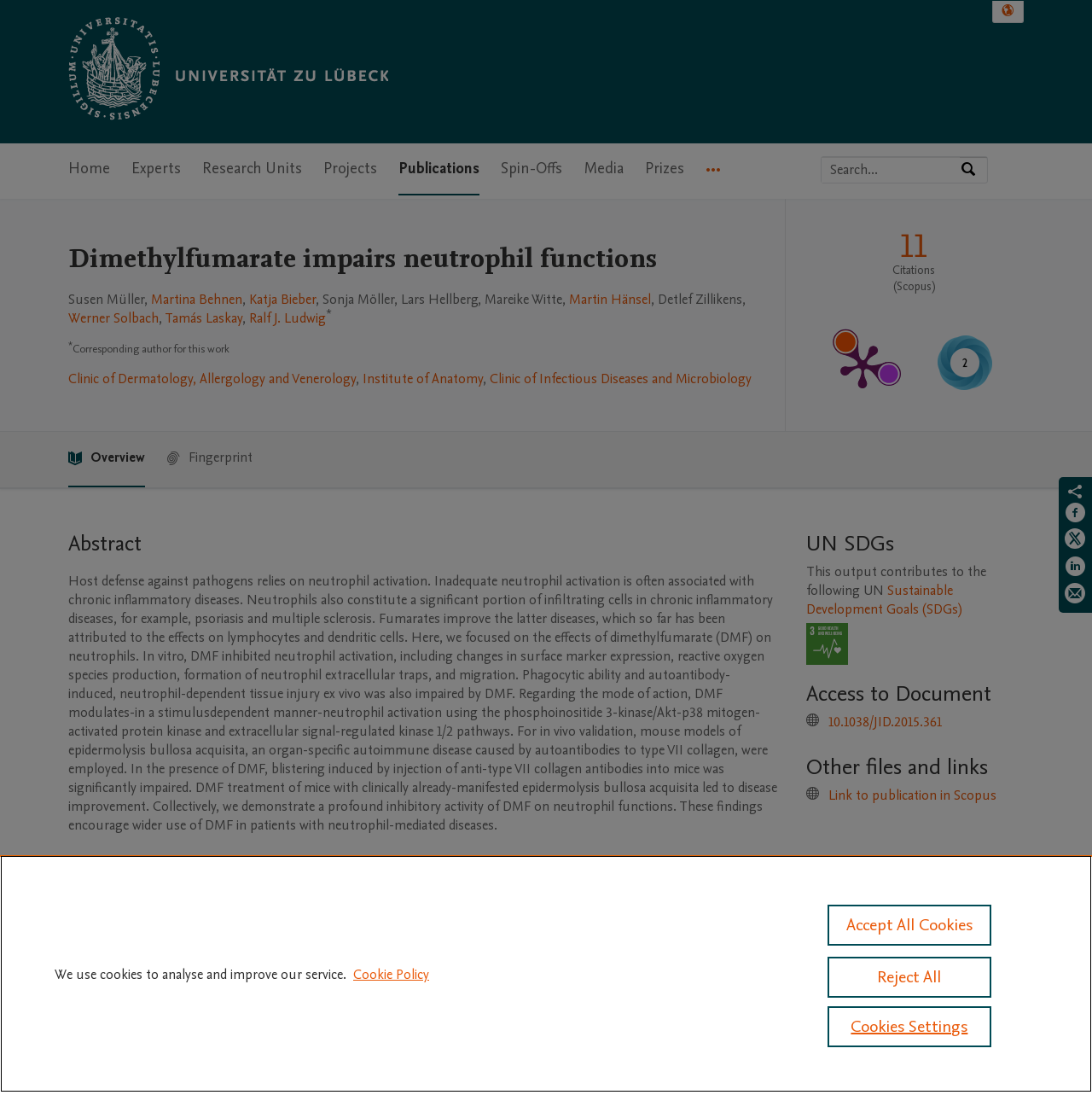Generate a detailed explanation of the webpage's features and information.

The webpage is about a research article titled "Dimethylfumarate impairs neutrophil functions" from the University of Luebeck. At the top, there is a navigation menu with links to the university's home page, main navigation, and search function. Below this, there is a language selection button and a search bar.

The main content of the page is divided into sections. The first section displays the article's title, authors, and affiliations. The authors' names are listed with links to their profiles. There is also a superscript indicating the corresponding author.

The next section is the publication metrics section, which displays the article's citation count, PlumX metrics, and Altmetric score. There are also links to the article's metrics details and a button to view the article's overview or fingerprint.

Following this is the abstract section, which summarizes the article's content. The abstract is a lengthy text that describes the research on dimethylfumarate's effects on neutrophils.

Below the abstract, there is a table displaying the article's metadata, including the original language, journal, volume, issue number, pages, and publication status. Each row in the table has a header and a cell with the corresponding information.

Finally, there is a section on the United Nations Sustainable Development Goals (SDGs) that the article contributes to, specifically SDG 3 - Good Health and Well-being.